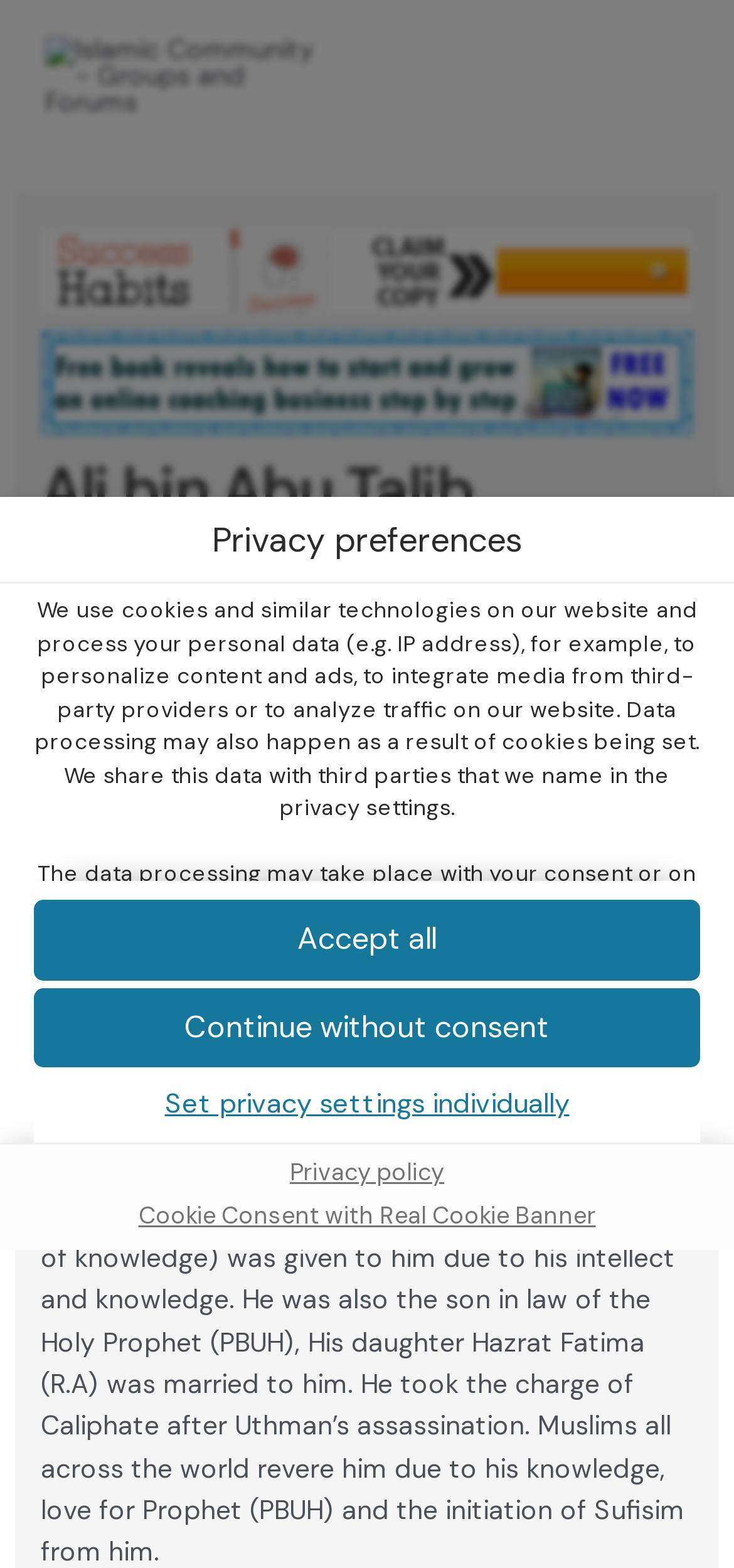Can you specify the bounding box coordinates for the region that should be clicked to fulfill this instruction: "View privacy policy".

[0.382, 0.739, 0.618, 0.758]